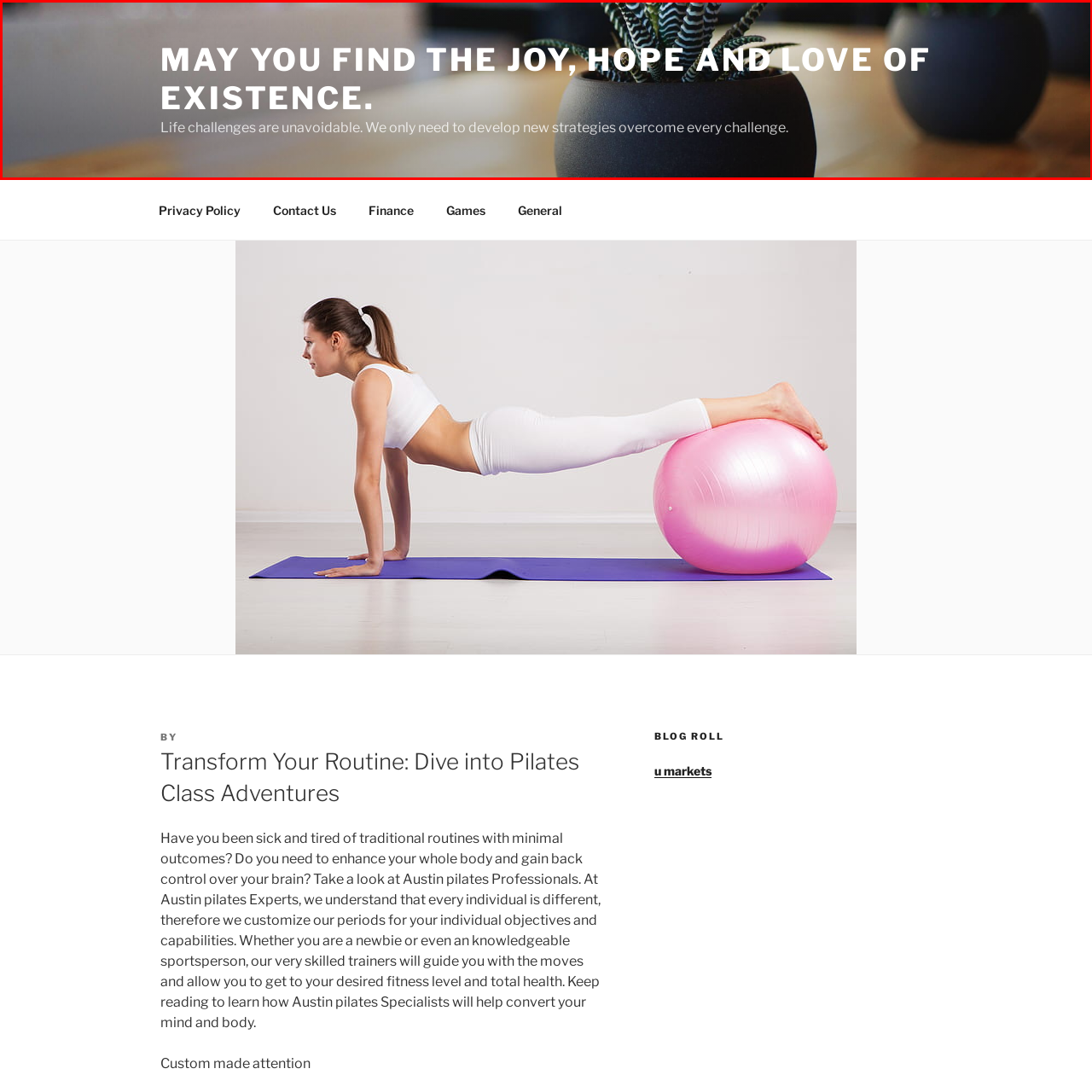What is the tone of the reflection beneath the bold lettering?
Analyze the image surrounded by the red bounding box and provide a thorough answer.

The reflection beneath the bold lettering, 'Life challenges are unavoidable. We only need to develop new strategies to overcome every challenge,' has a thoughtful tone, encouraging viewers to acknowledge life's hurdles and develop strategies to overcome them.